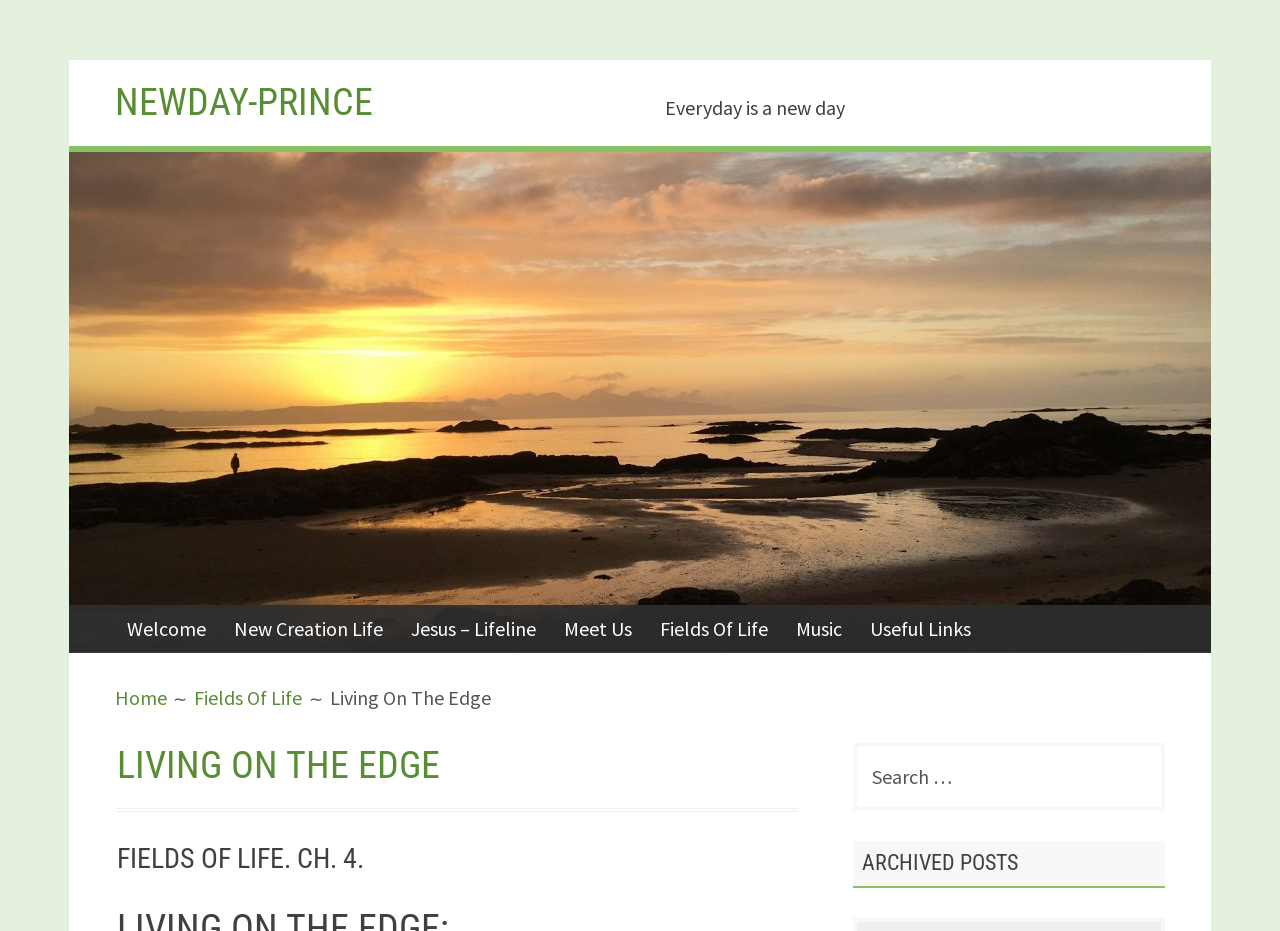What is the name of the website?
Give a detailed response to the question by analyzing the screenshot.

Based on the banner element, which has a bounding box of [0.054, 0.064, 0.946, 0.701], the name of the website is 'Newday-Prince'.